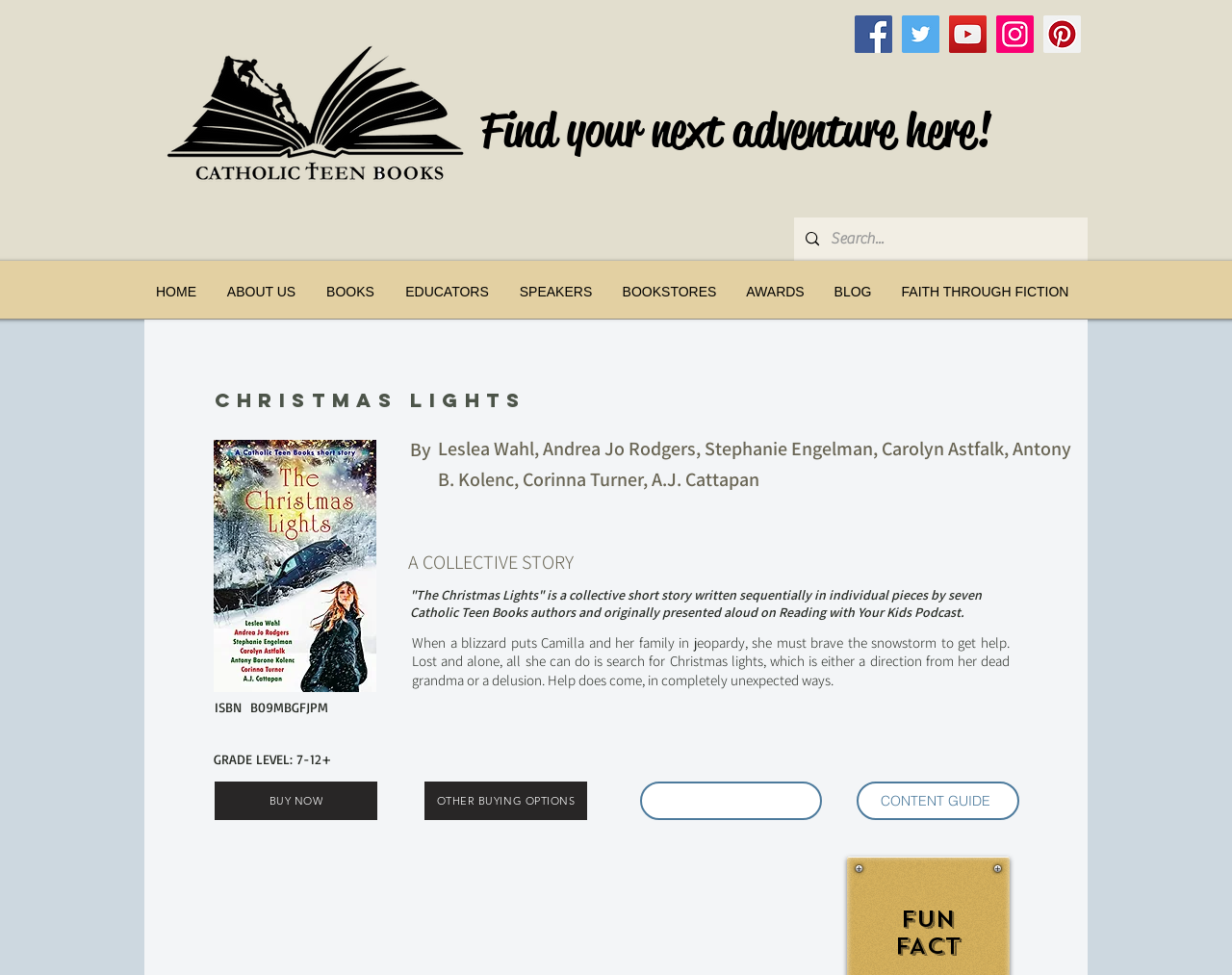Could you determine the bounding box coordinates of the clickable element to complete the instruction: "Search for something"? Provide the coordinates as four float numbers between 0 and 1, i.e., [left, top, right, bottom].

[0.645, 0.223, 0.883, 0.268]